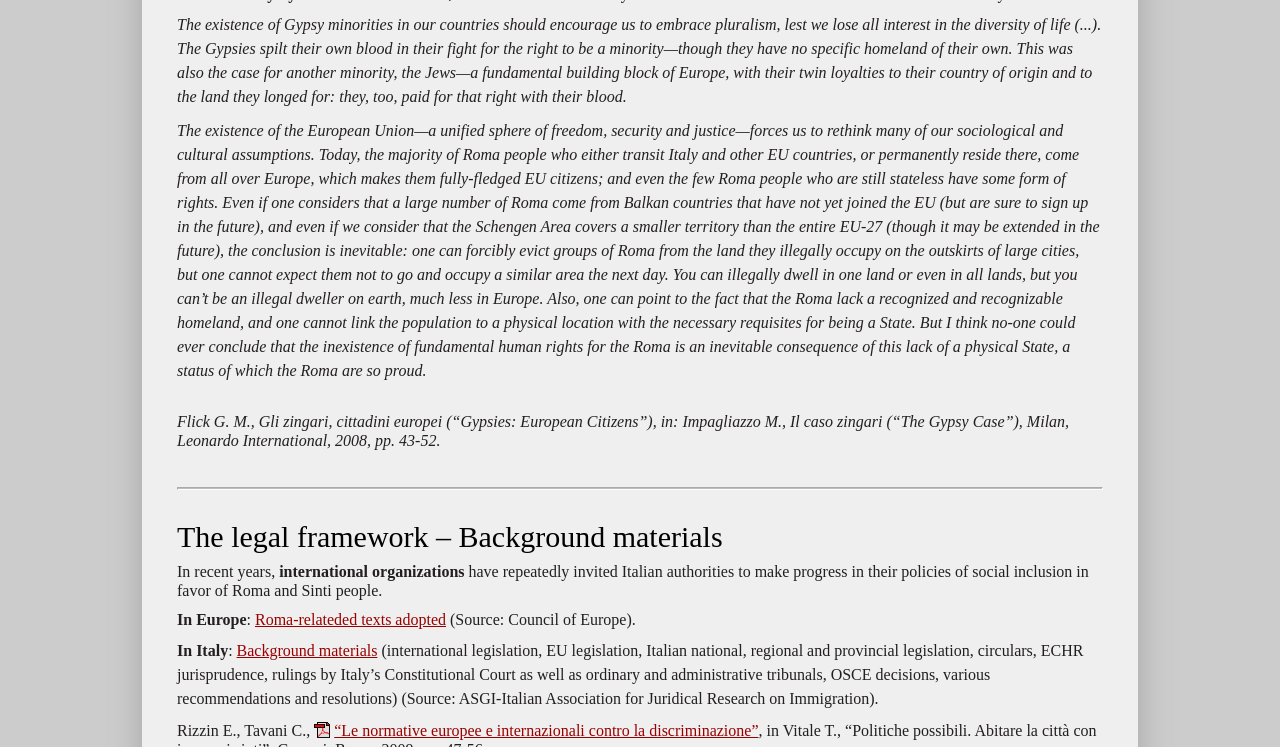Use one word or a short phrase to answer the question provided: 
What is the title of the first section?

The legal framework